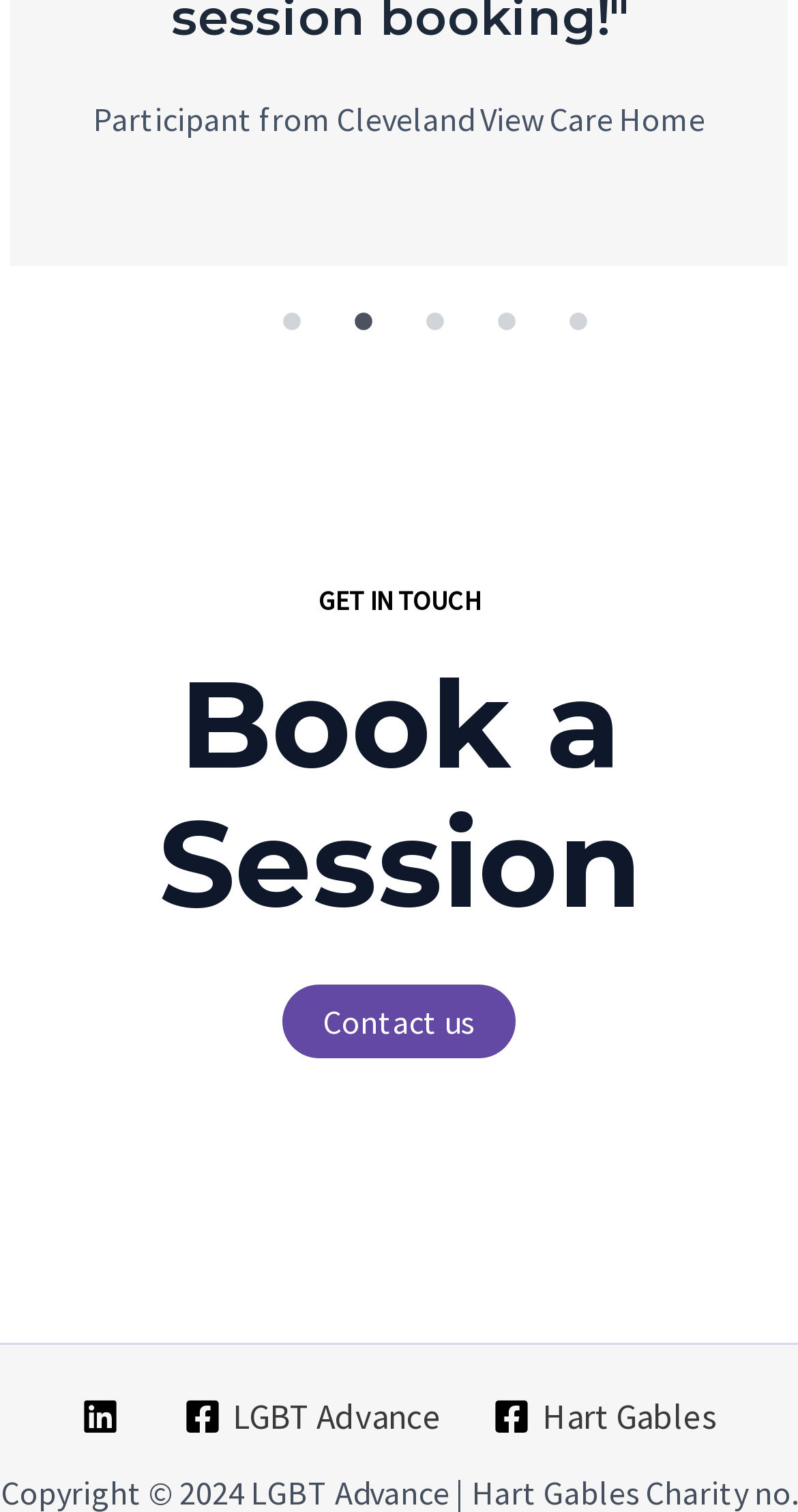Please predict the bounding box coordinates of the element's region where a click is necessary to complete the following instruction: "Click the 'LGBT Advance' link". The coordinates should be represented by four float numbers between 0 and 1, i.e., [left, top, right, bottom].

[0.212, 0.925, 0.57, 0.95]